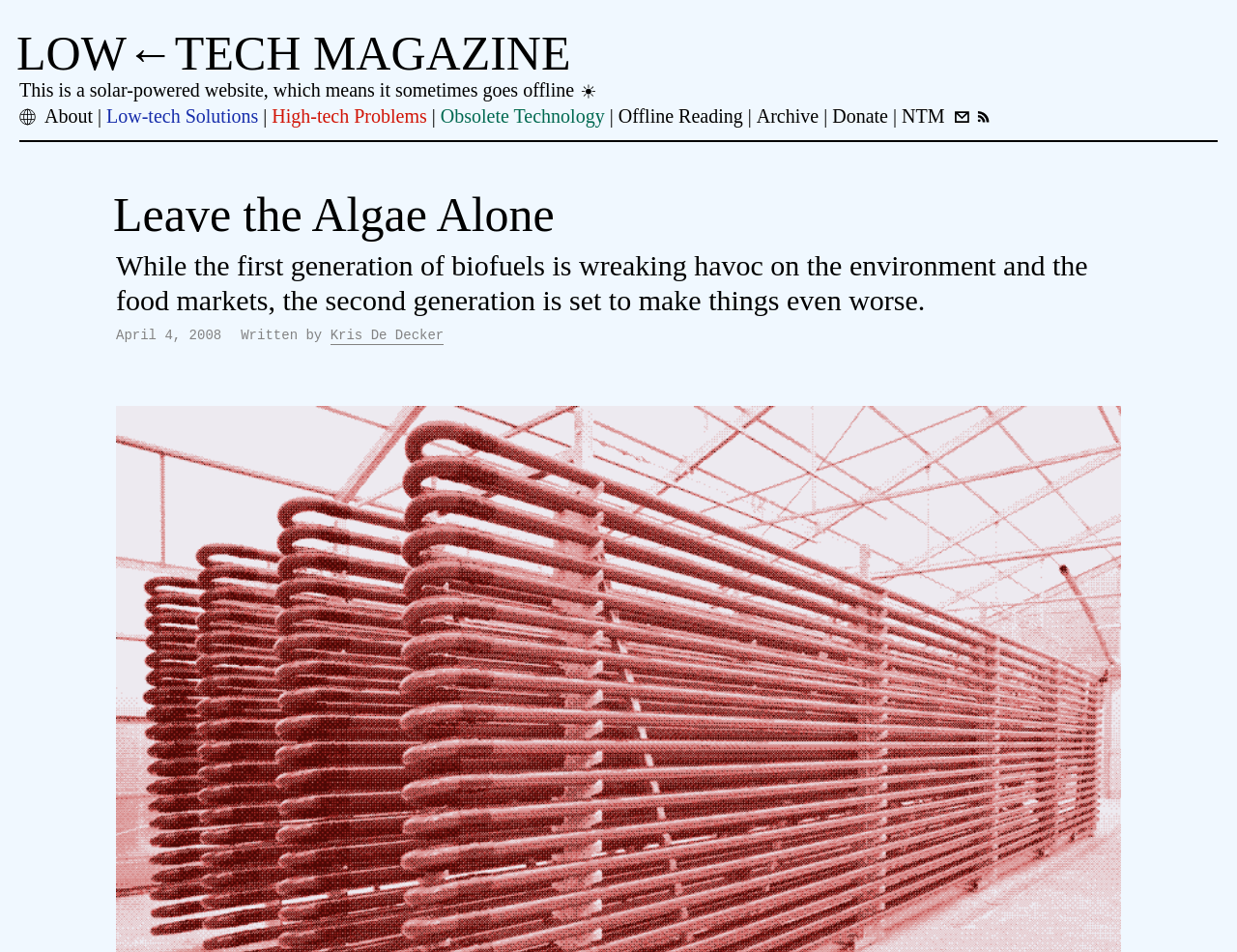Find the bounding box coordinates of the element to click in order to complete this instruction: "Read the article 'Leave the Algae Alone'". The bounding box coordinates must be four float numbers between 0 and 1, denoted as [left, top, right, bottom].

[0.094, 0.2, 0.906, 0.251]